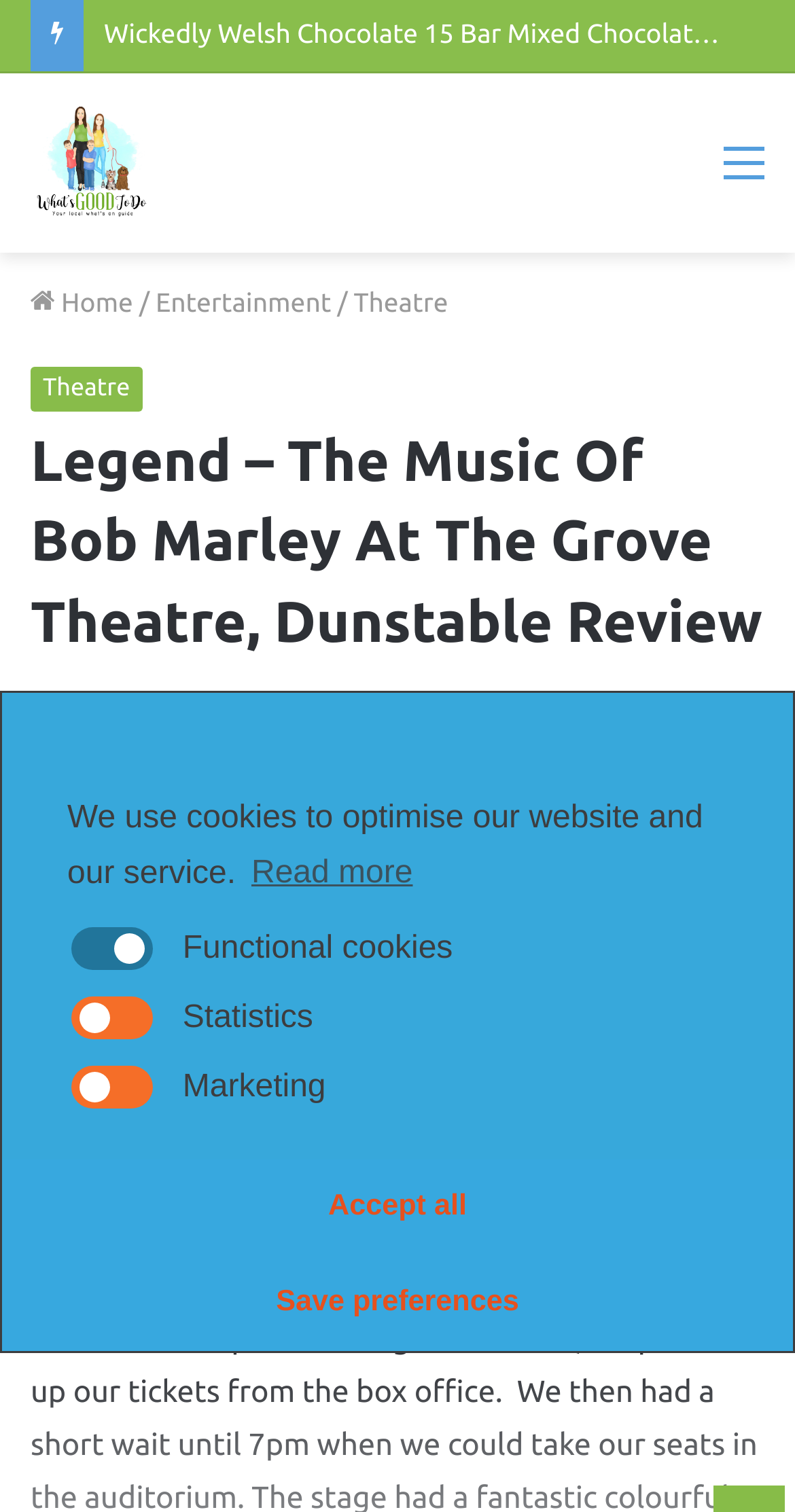What is the location of the Curve Theatre?
Please answer the question with as much detail as possible using the screenshot.

I found the location of the Curve Theatre by looking at the link 'Here you Come Again – Curve Theatre, Leicester Review' which is located in the secondary navigation section.